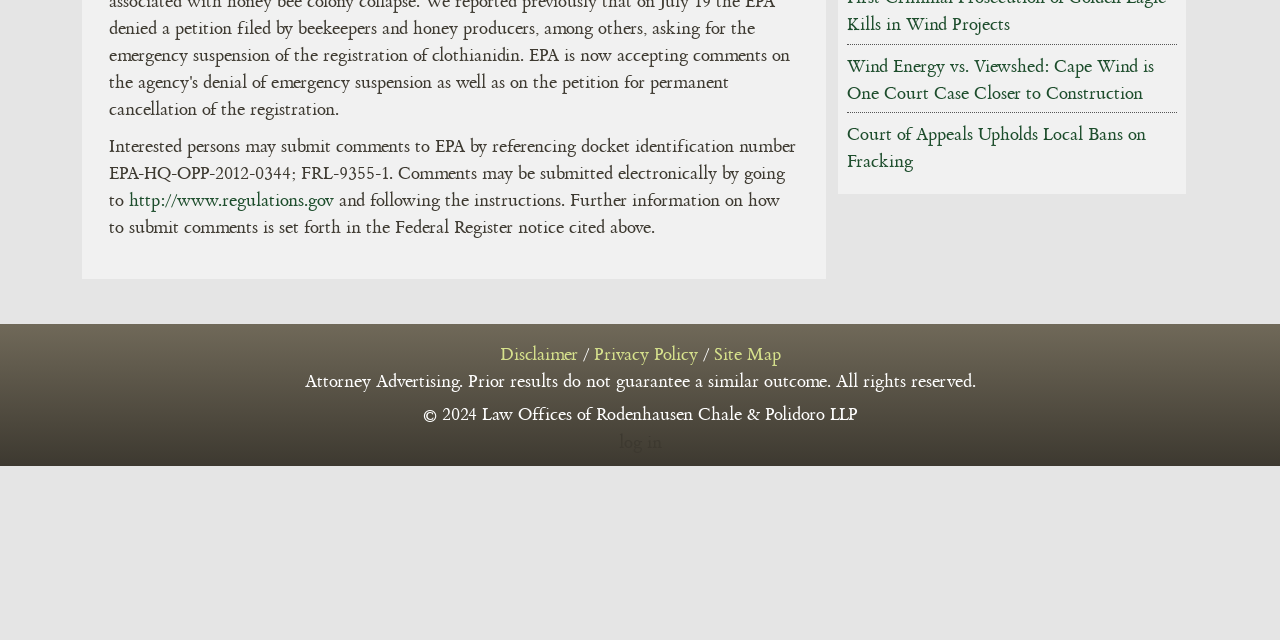Provide the bounding box coordinates in the format (top-left x, top-left y, bottom-right x, bottom-right y). All values are floating point numbers between 0 and 1. Determine the bounding box coordinate of the UI element described as: Site Map

[0.557, 0.54, 0.61, 0.568]